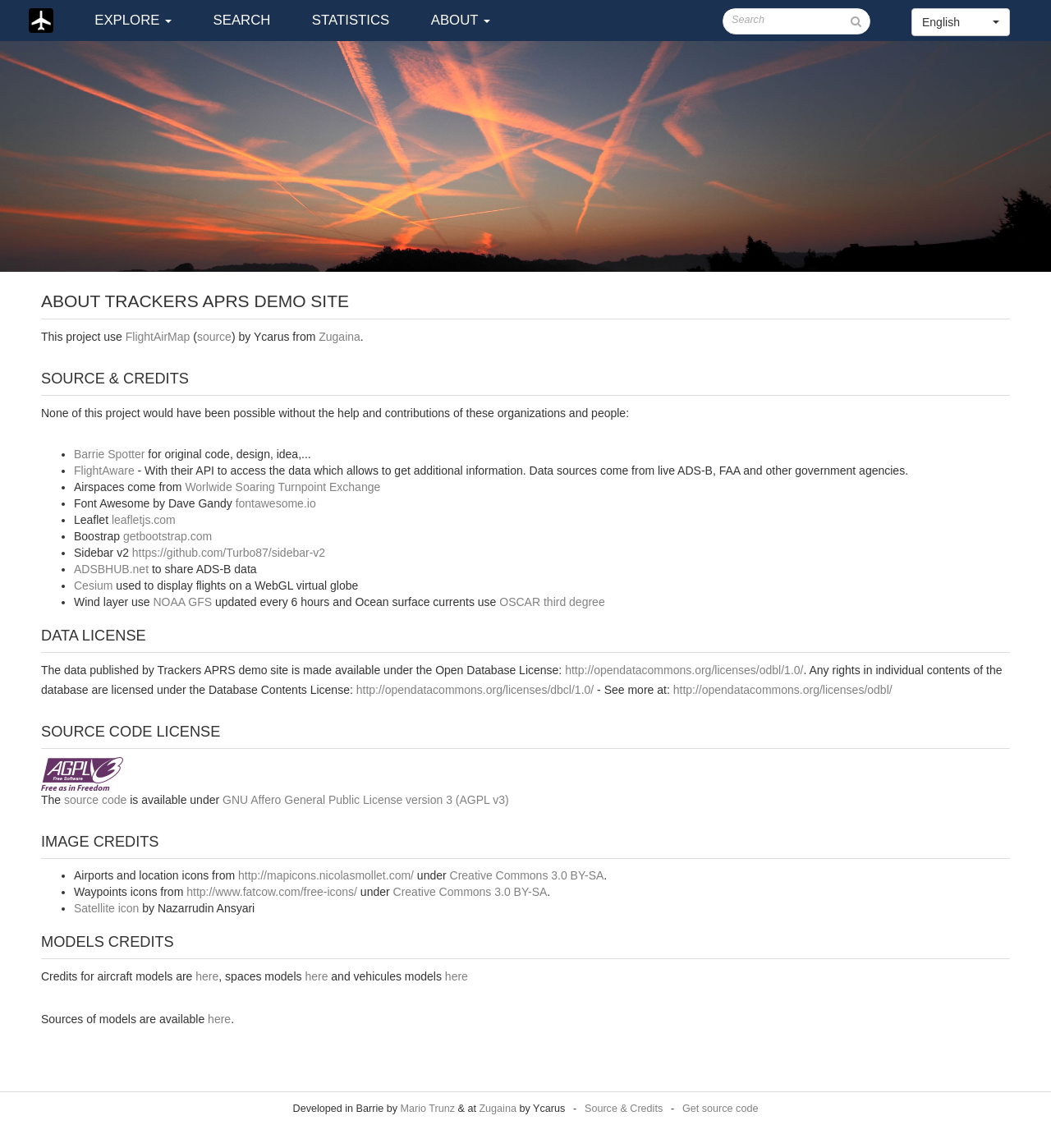Can you identify the bounding box coordinates of the clickable region needed to carry out this instruction: 'Click the ABOUT link'? The coordinates should be four float numbers within the range of 0 to 1, stated as [left, top, right, bottom].

[0.39, 0.0, 0.486, 0.036]